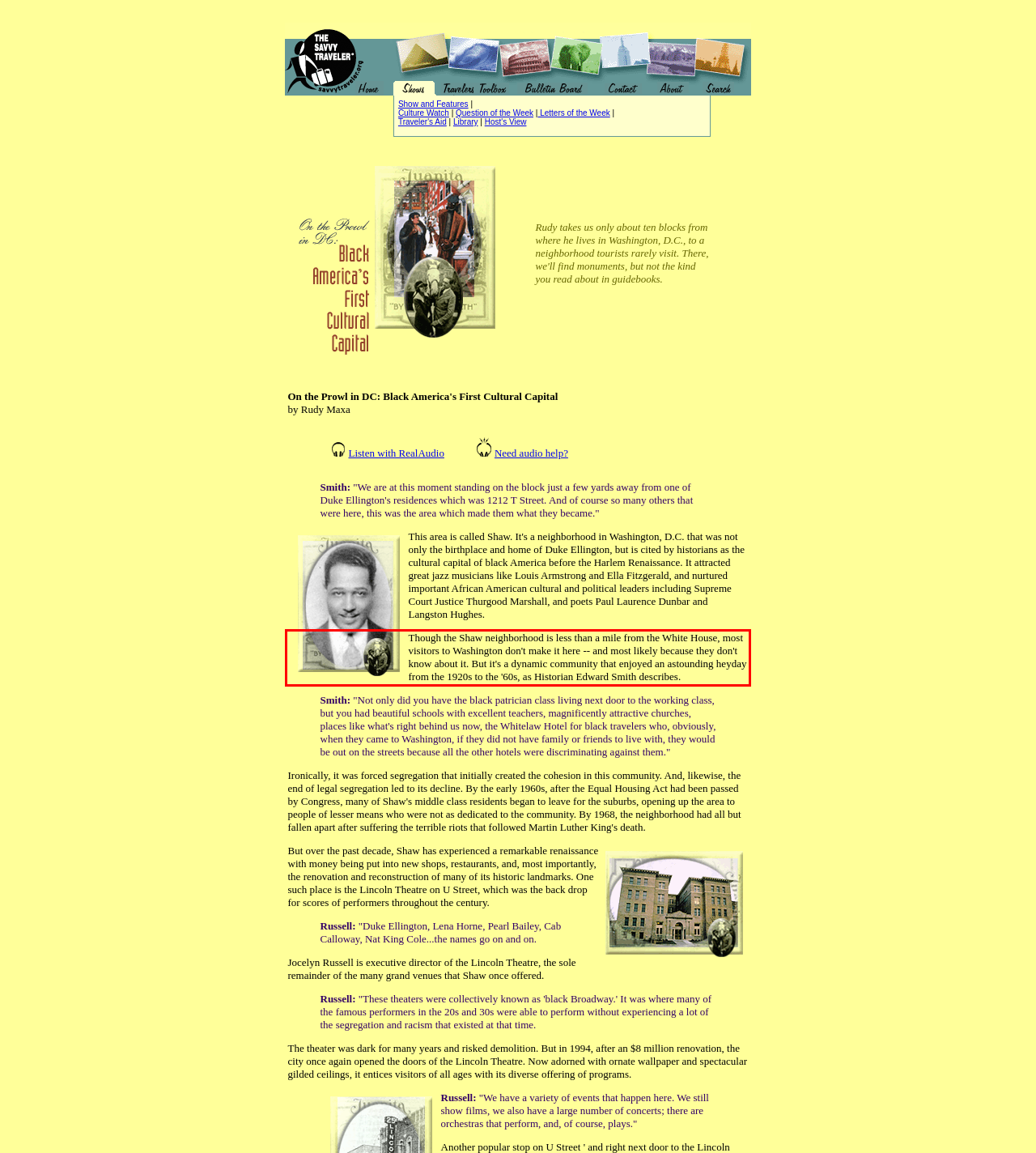Using the provided screenshot of a webpage, recognize the text inside the red rectangle bounding box by performing OCR.

Though the Shaw neighborhood is less than a mile from the White House, most visitors to Washington don't make it here -- and most likely because they don't know about it. But it's a dynamic community that enjoyed an astounding heyday from the 1920s to the '60s, as Historian Edward Smith describes.